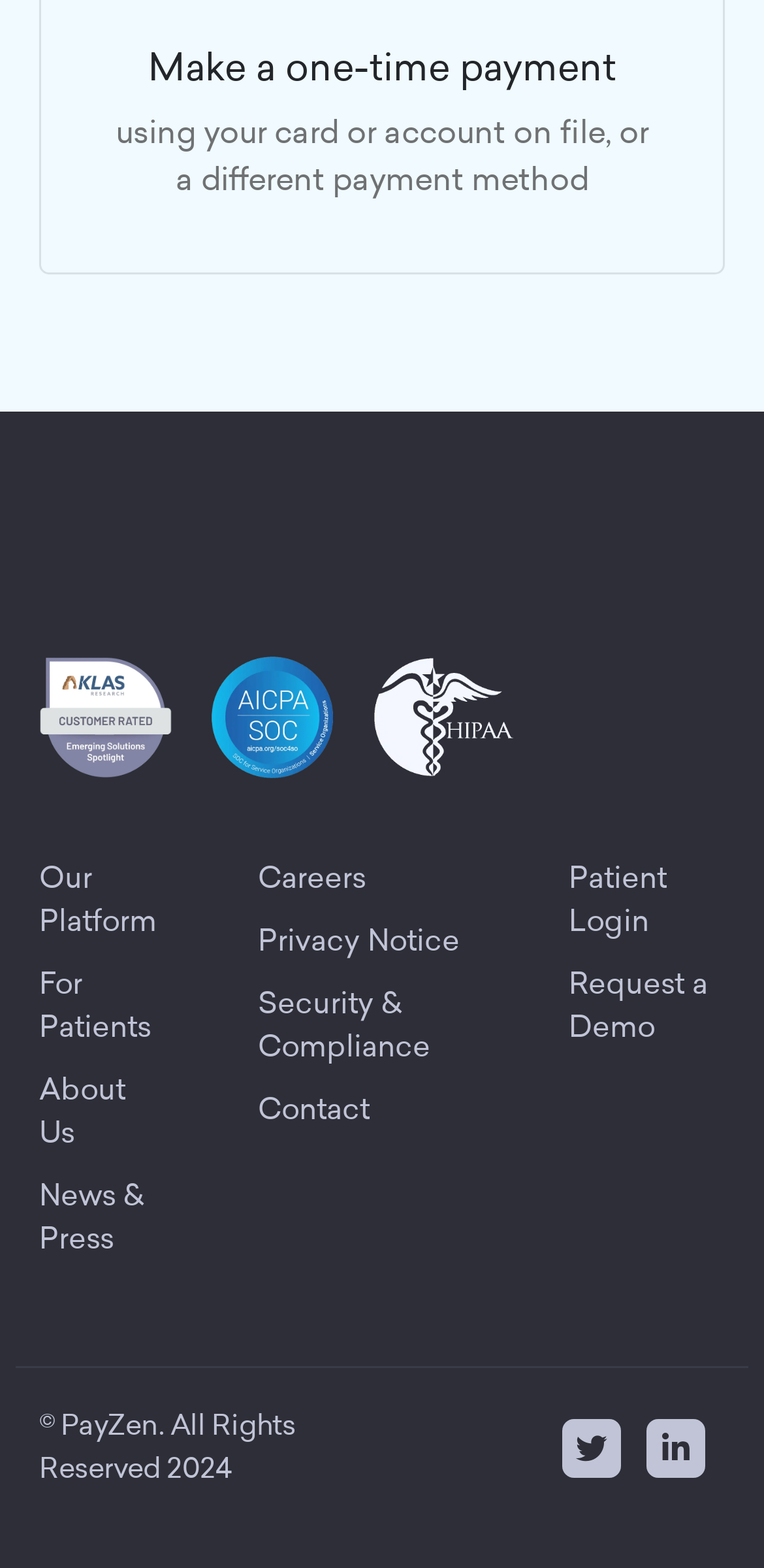Can you give a detailed response to the following question using the information from the image? What is the copyright year of the webpage?

The copyright year of the webpage is 2024, which is mentioned at the bottom of the page in the text '© PayZen. All Rights Reserved 2024'.